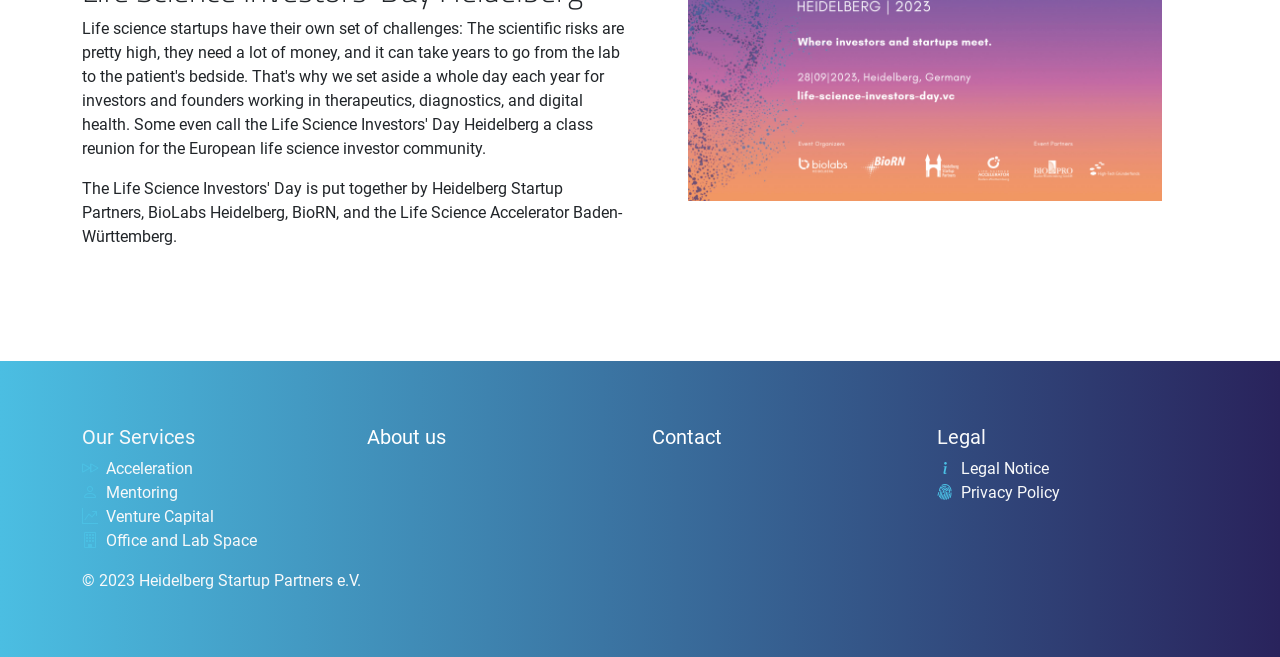Based on what you see in the screenshot, provide a thorough answer to this question: How many links are under the 'Our Services' heading?

I counted the number of links under the 'Our Services' heading and found that there are four links: Acceleration, Mentoring, Venture Capital, and Office and Lab Space.